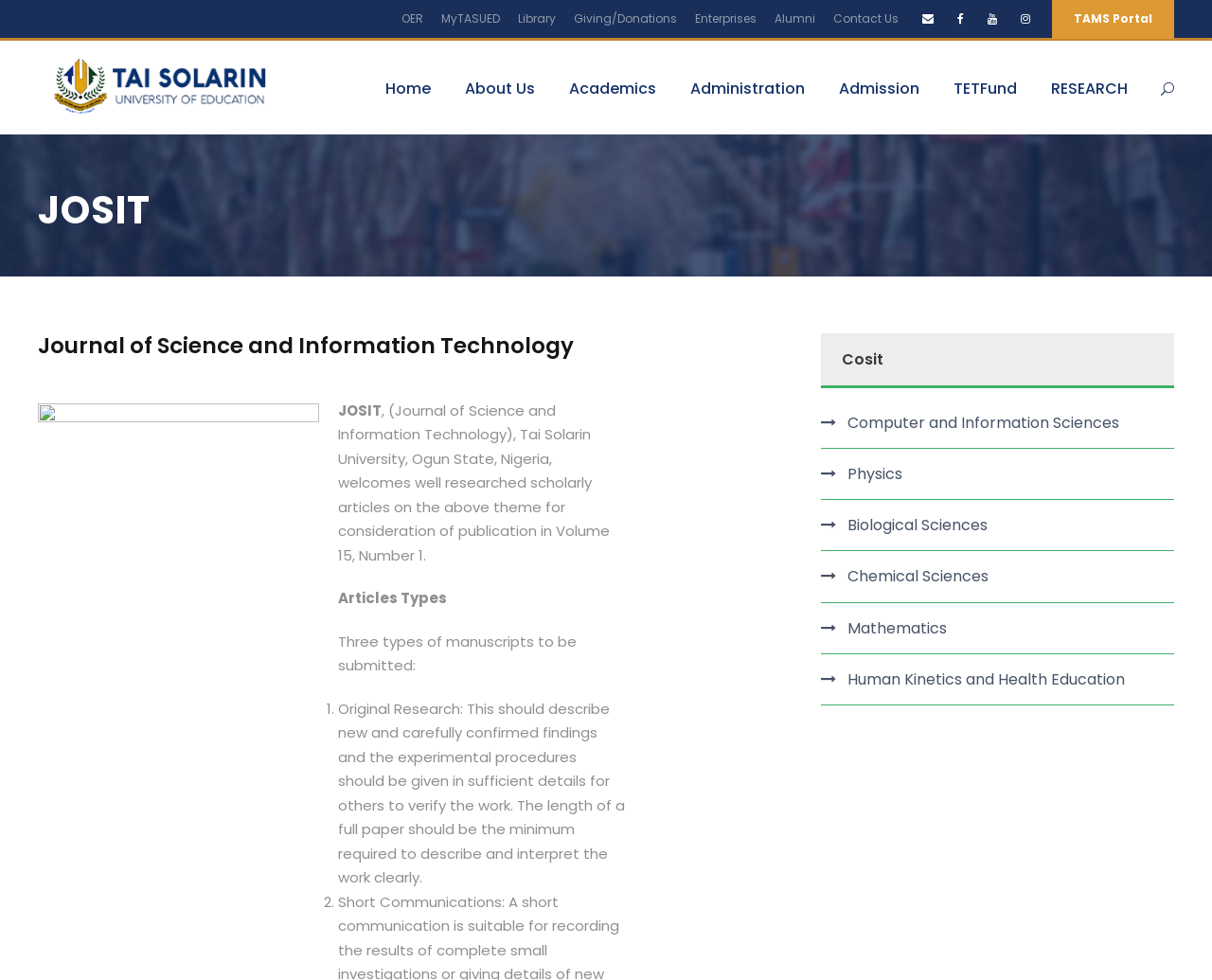What is the name of the journal?
Answer the question with a single word or phrase by looking at the picture.

Journal of Science and Information Technology